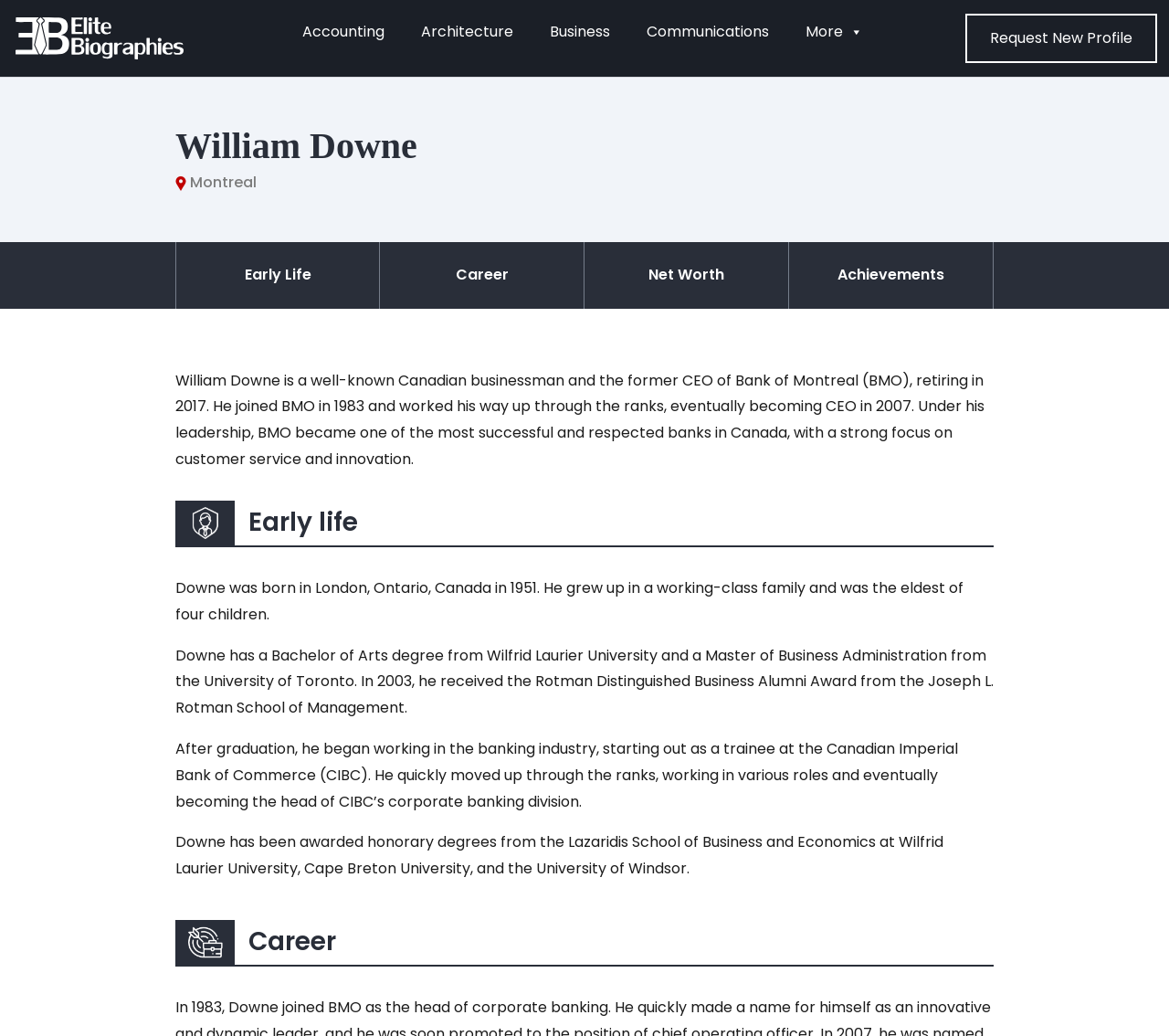Find the bounding box coordinates of the clickable area that will achieve the following instruction: "Explore the Achievements section".

[0.675, 0.234, 0.849, 0.298]